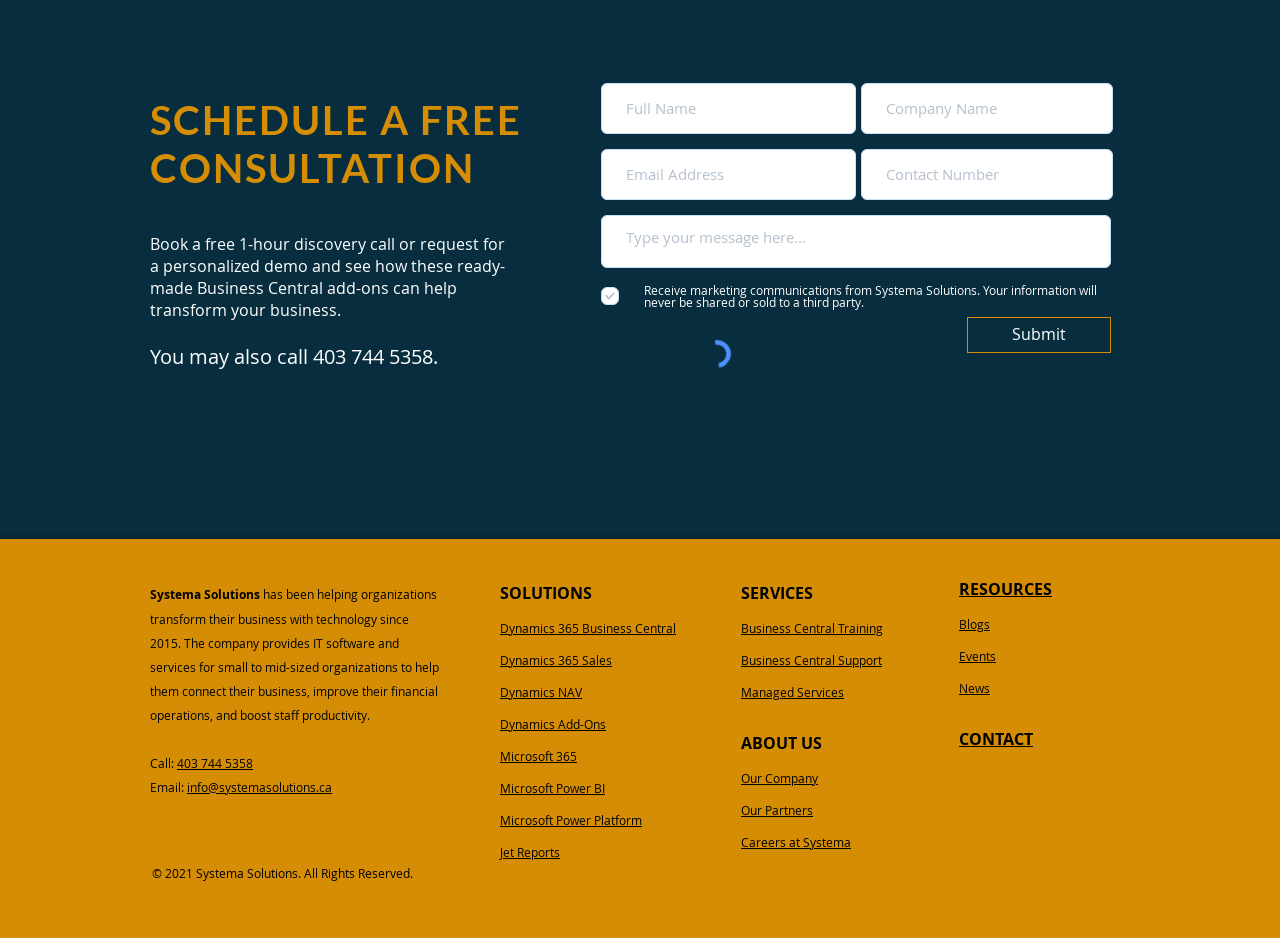Give a one-word or short phrase answer to the question: 
What services does the company provide?

IT software and services